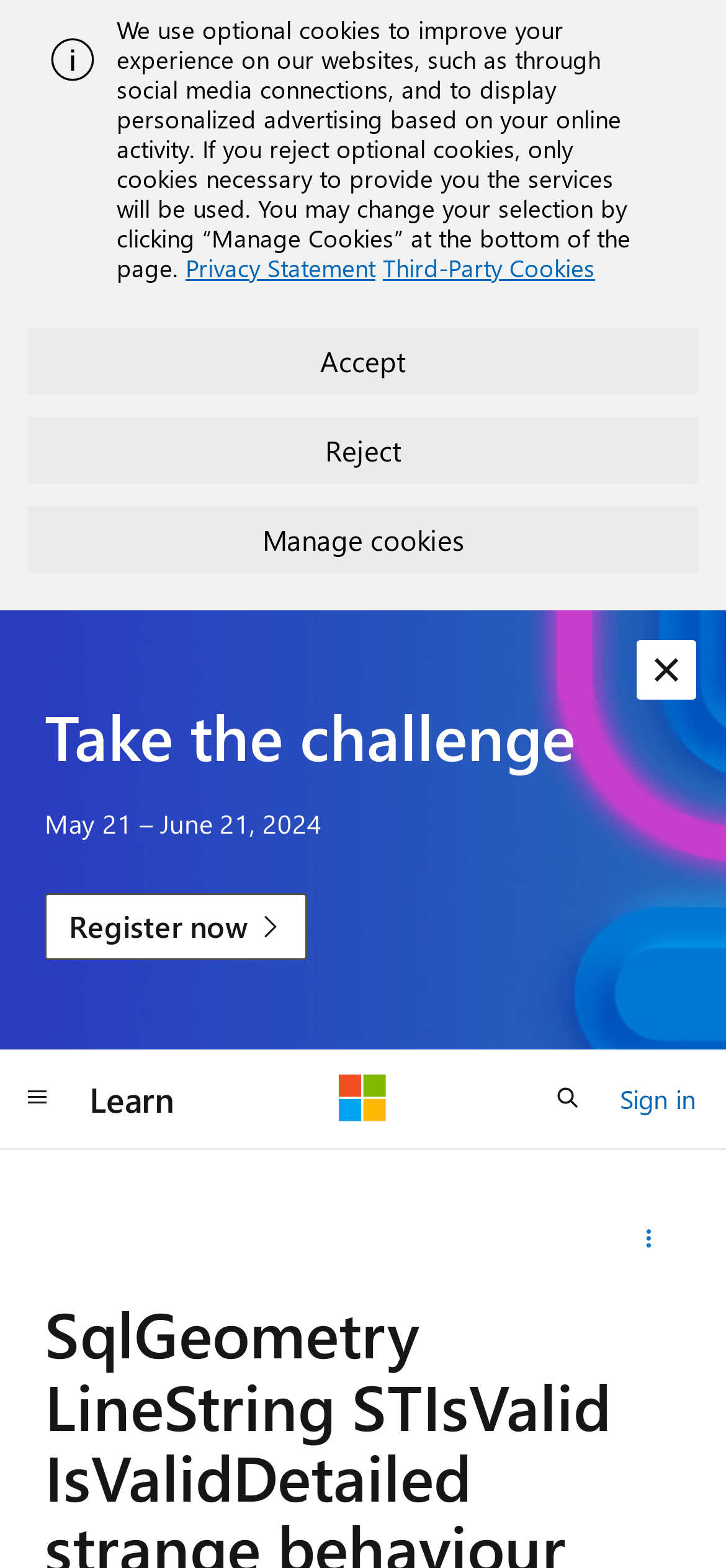Find the bounding box coordinates for the UI element that matches this description: "Manage cookies".

[0.038, 0.323, 0.962, 0.366]